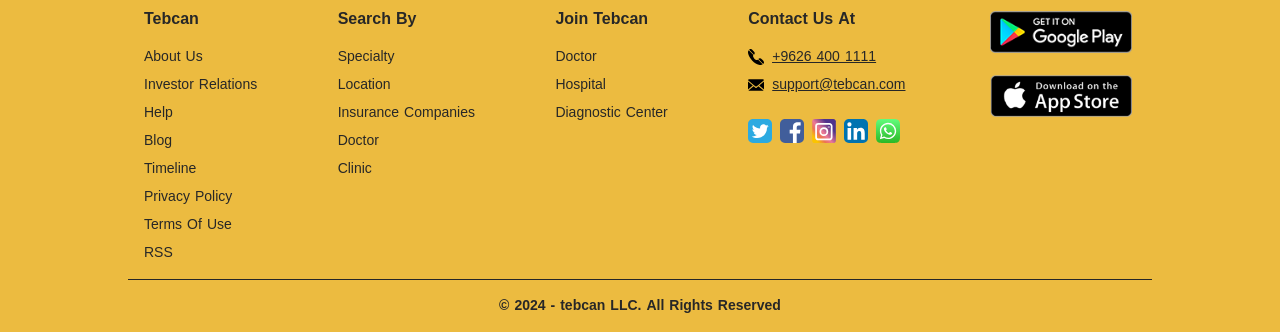Please locate the bounding box coordinates of the element's region that needs to be clicked to follow the instruction: "Search by specialty". The bounding box coordinates should be provided as four float numbers between 0 and 1, i.e., [left, top, right, bottom].

[0.264, 0.13, 0.308, 0.211]